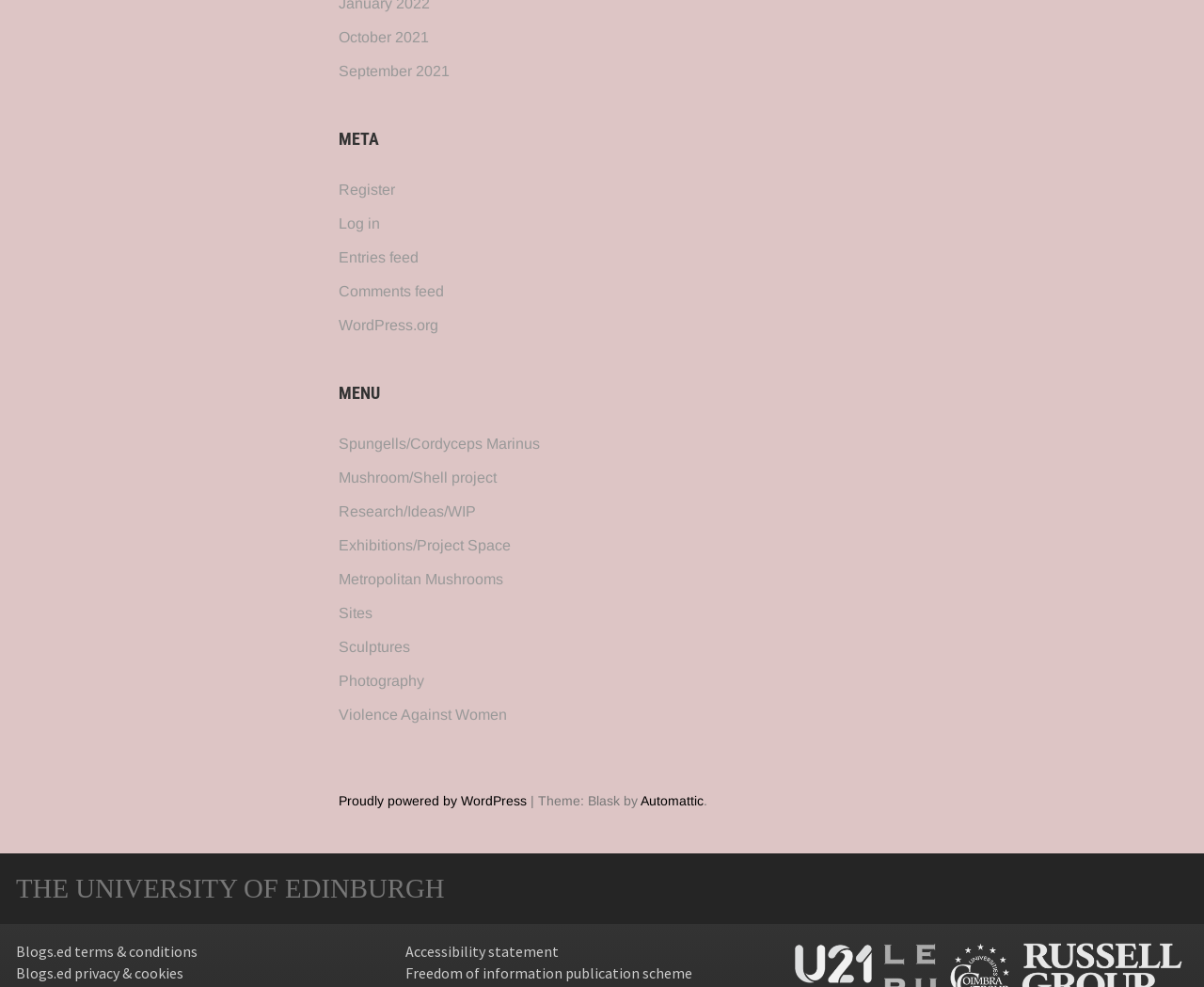Please use the details from the image to answer the following question comprehensively:
What is the theme of the website?

I found the answer by looking at the static text element with the text 'Theme: Blask by' located at the bottom of the page.